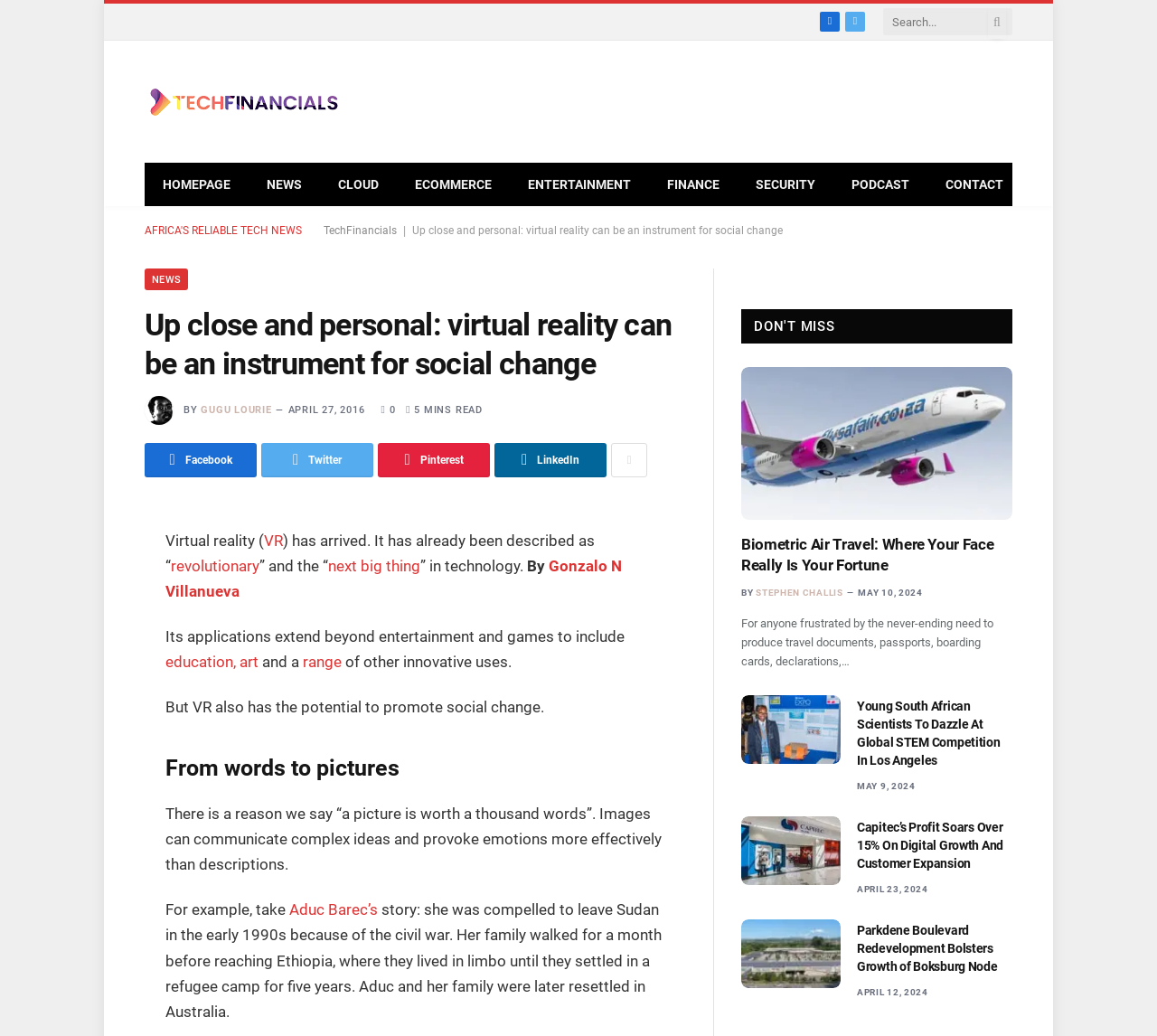Locate the bounding box coordinates of the element that needs to be clicked to carry out the instruction: "Go to homepage". The coordinates should be given as four float numbers ranging from 0 to 1, i.e., [left, top, right, bottom].

[0.125, 0.158, 0.215, 0.198]